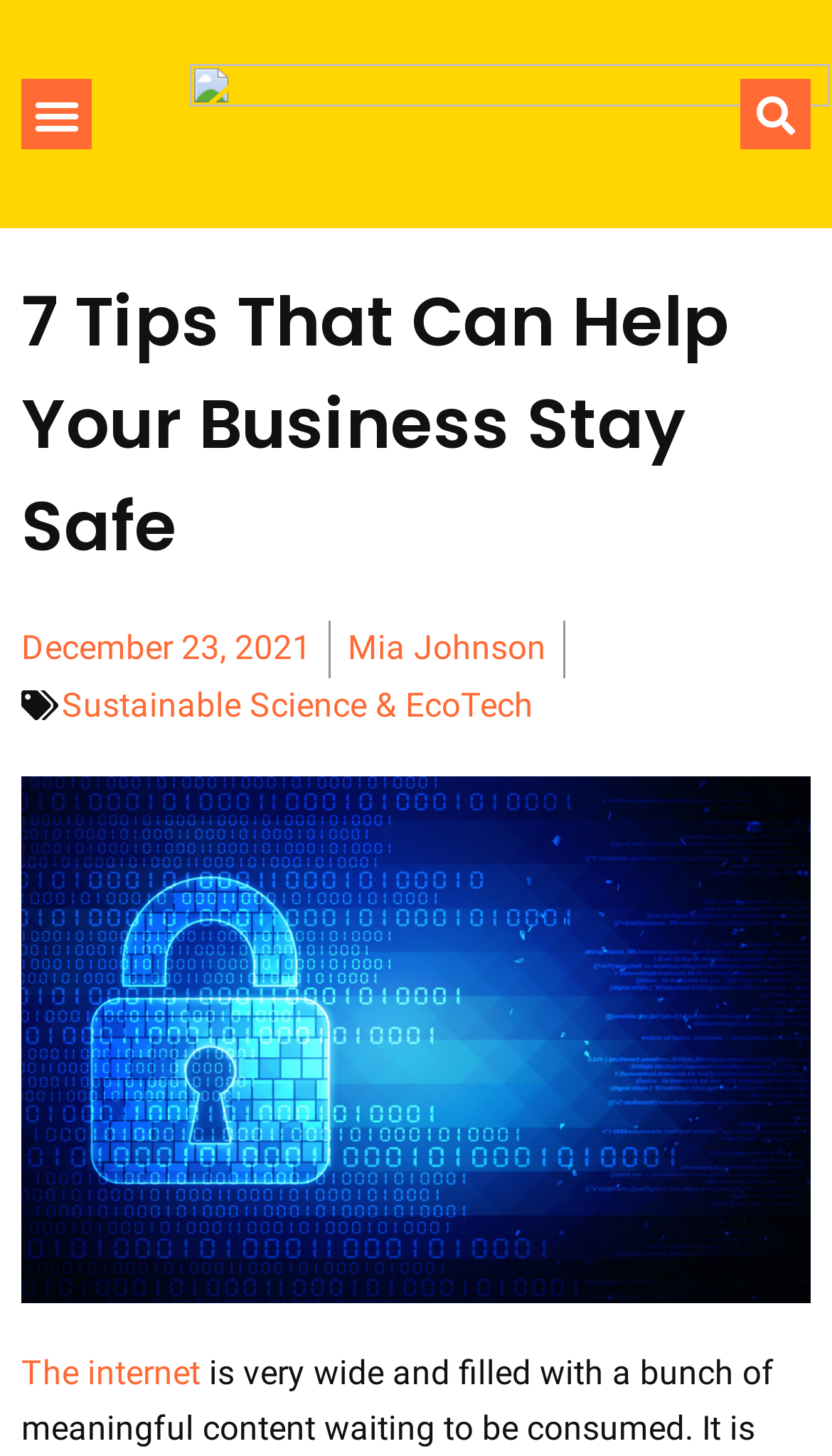Refer to the image and answer the question with as much detail as possible: How many links are there in the top section?

I counted the number of link elements in the top section of the webpage, which includes the menu toggle button and the search bar, and found two links: one with an empty text and another with the text 'Menu Toggle'.